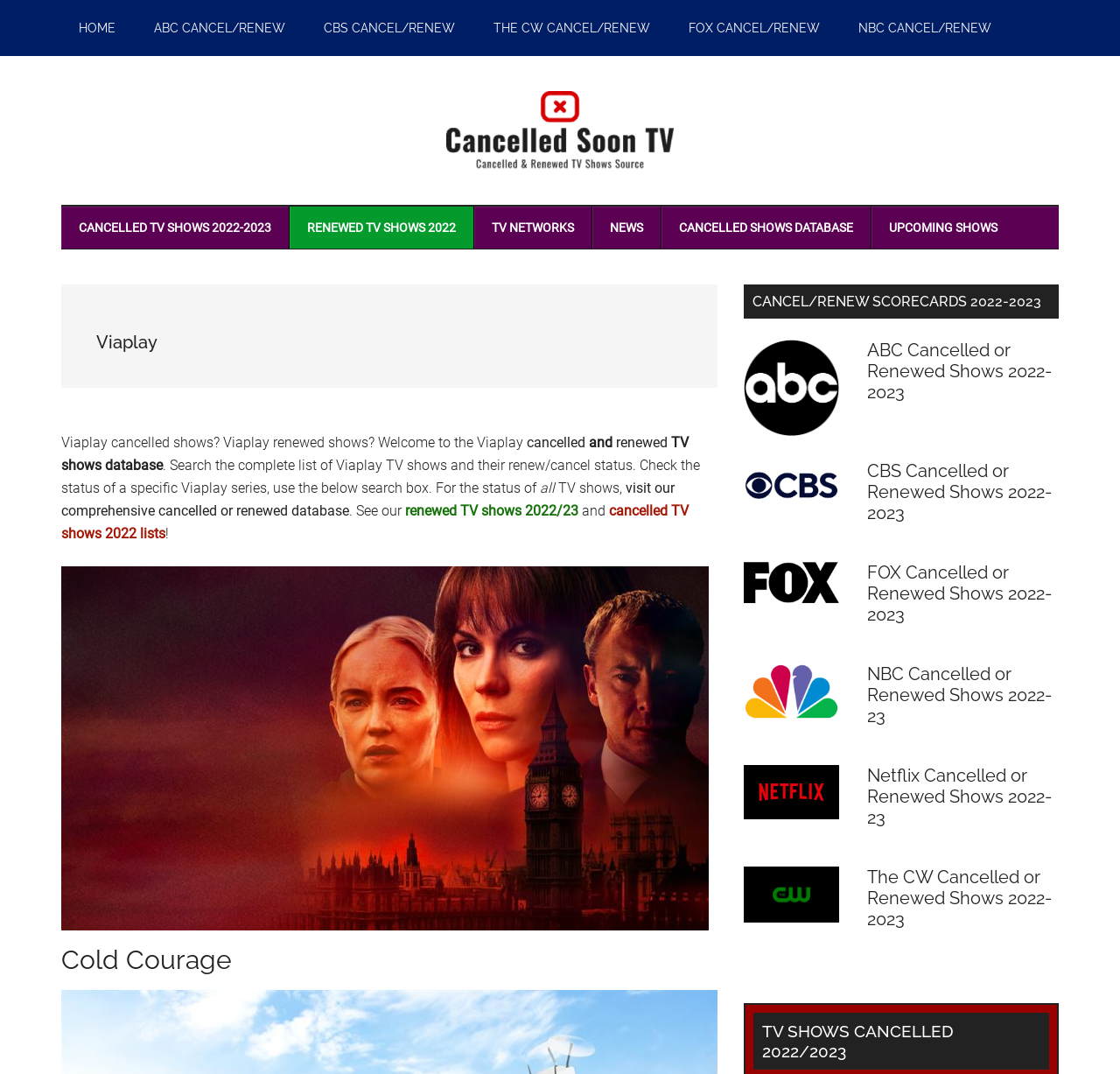Determine the bounding box coordinates of the region I should click to achieve the following instruction: "Search for a specific Viaplay series". Ensure the bounding box coordinates are four float numbers between 0 and 1, i.e., [left, top, right, bottom].

[0.055, 0.446, 0.615, 0.462]